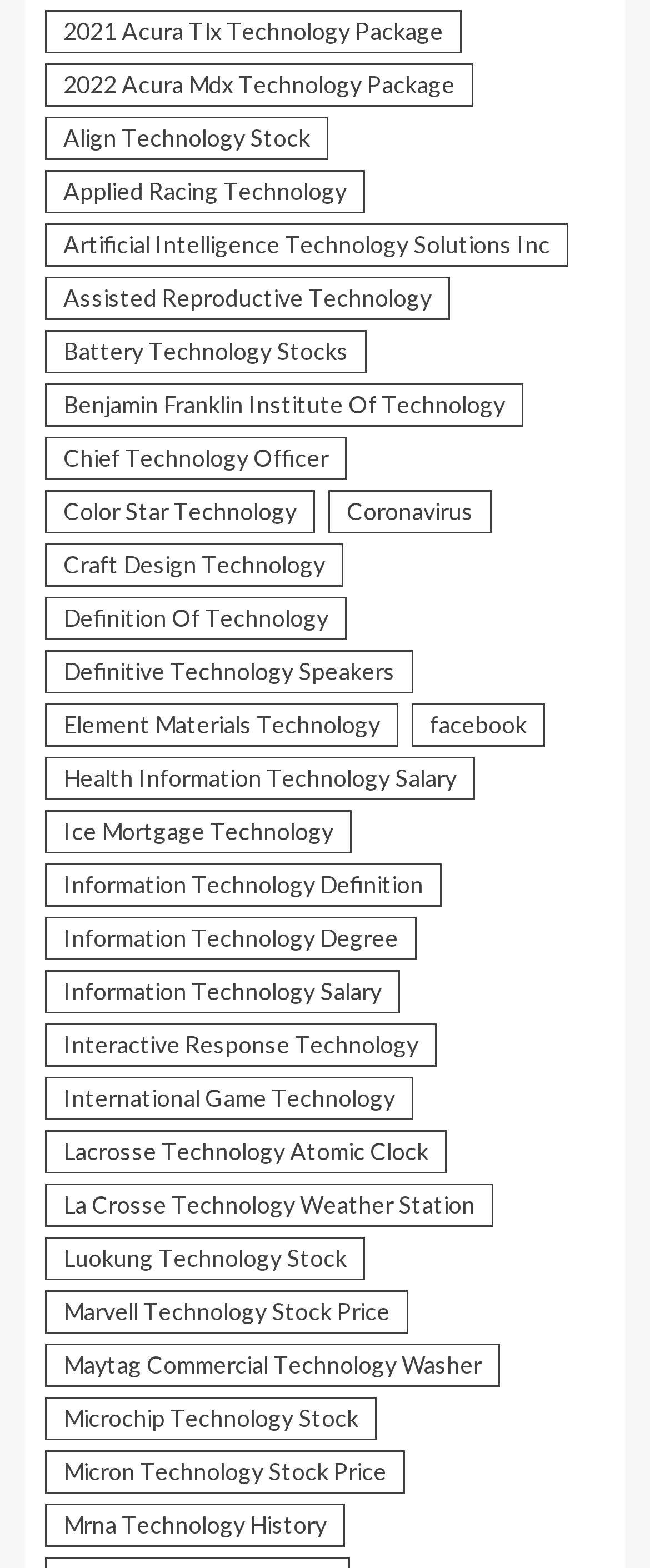Provide a single word or phrase to answer the given question: 
How many links have 'Technology' in their text?

More than 10